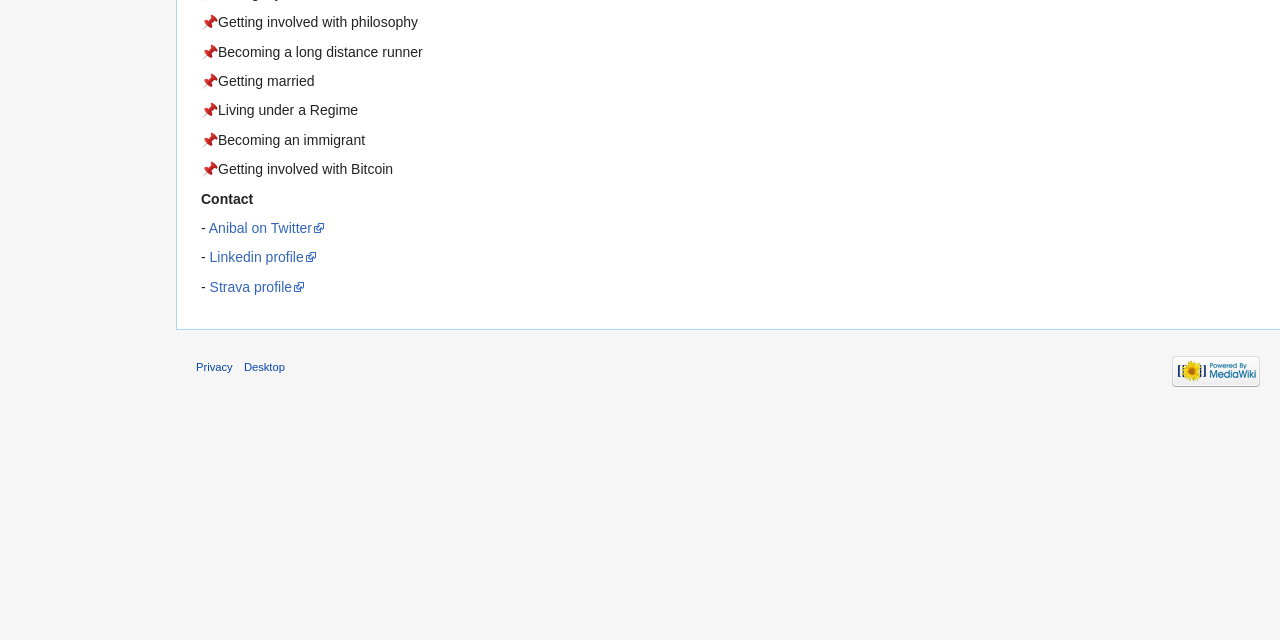Identify the bounding box of the UI element described as follows: "Desktop". Provide the coordinates as four float numbers in the range of 0 to 1 [left, top, right, bottom].

[0.191, 0.564, 0.223, 0.582]